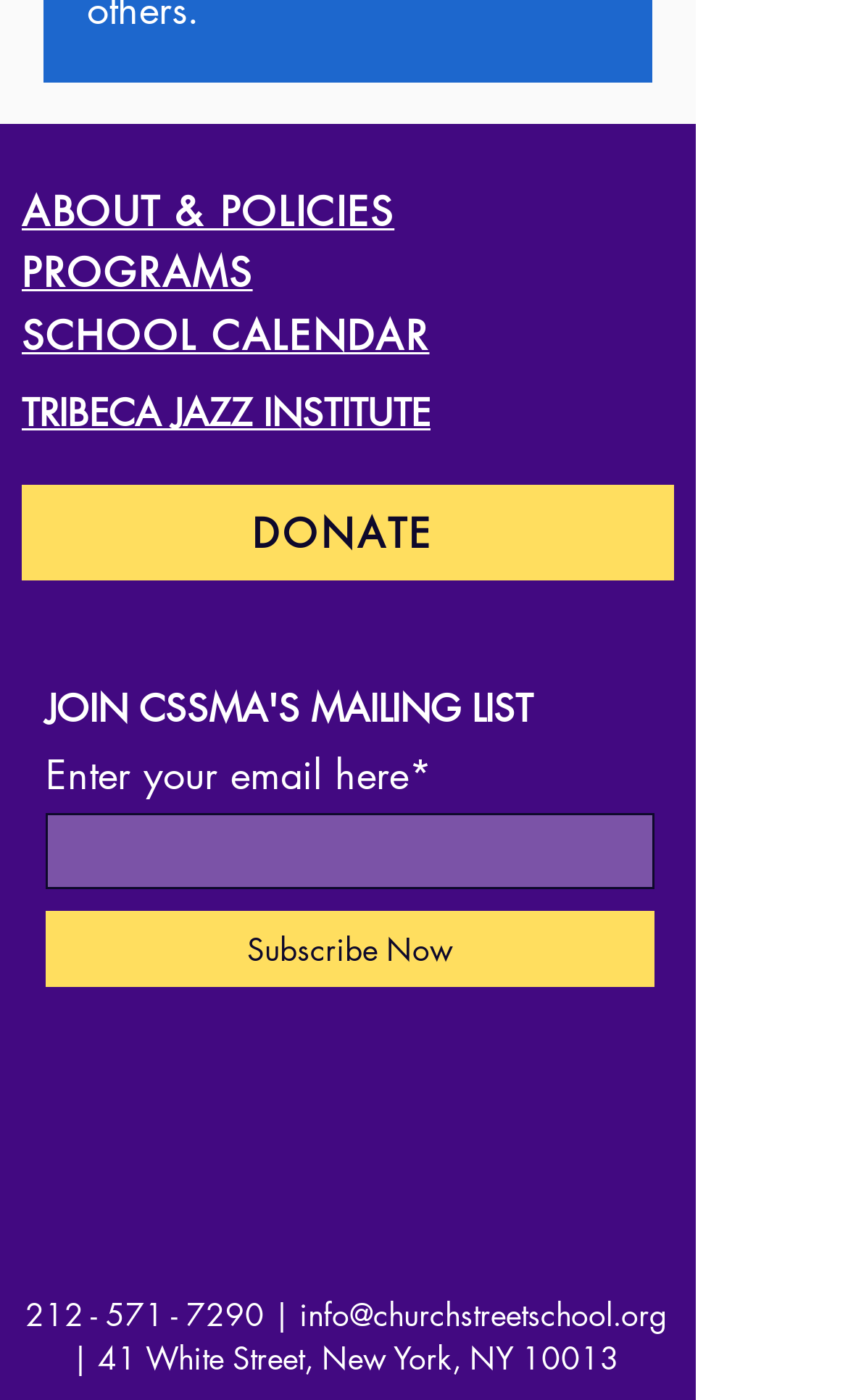Provide the bounding box coordinates of the HTML element this sentence describes: "name="email"". The bounding box coordinates consist of four float numbers between 0 and 1, i.e., [left, top, right, bottom].

[0.054, 0.581, 0.772, 0.635]